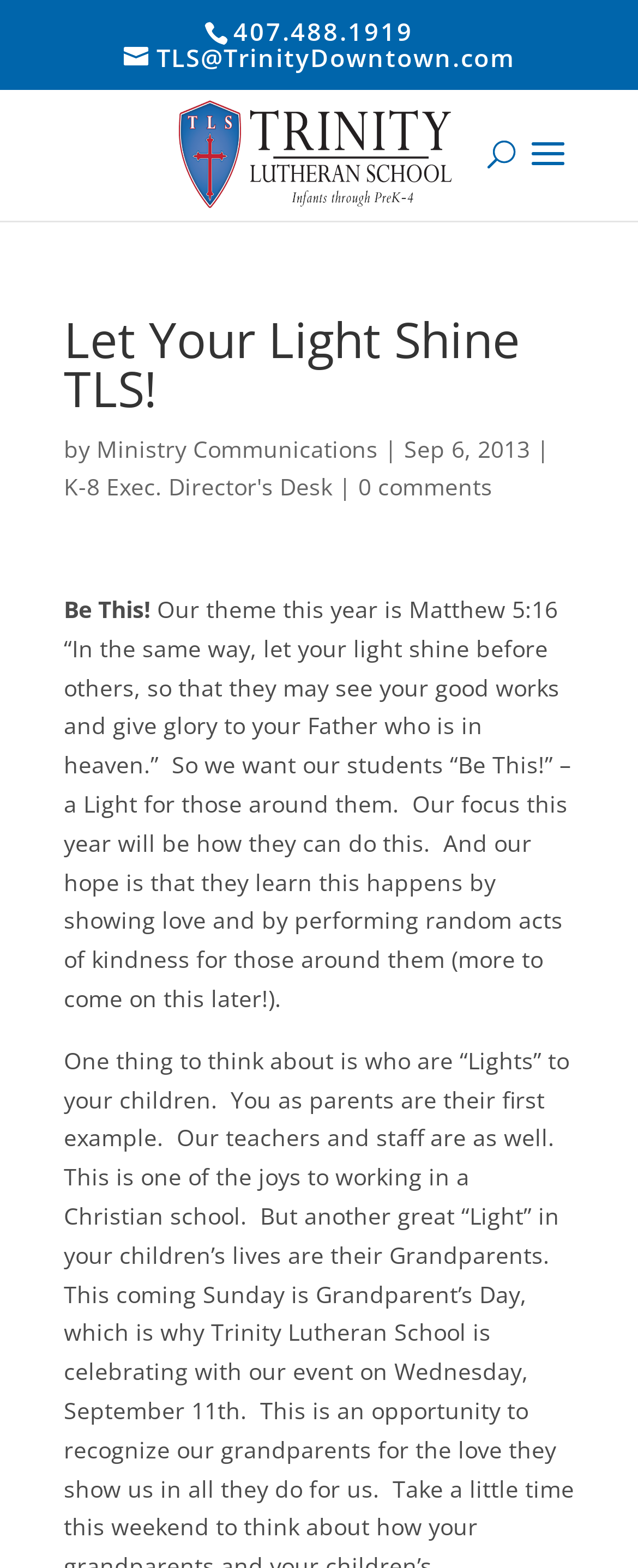Using the information in the image, give a comprehensive answer to the question: 
What is the phone number of Trinity Lutheran School?

I found the phone number by looking at the static text element with the bounding box coordinates [0.365, 0.01, 0.647, 0.031], which contains the phone number '407.488.1919'.